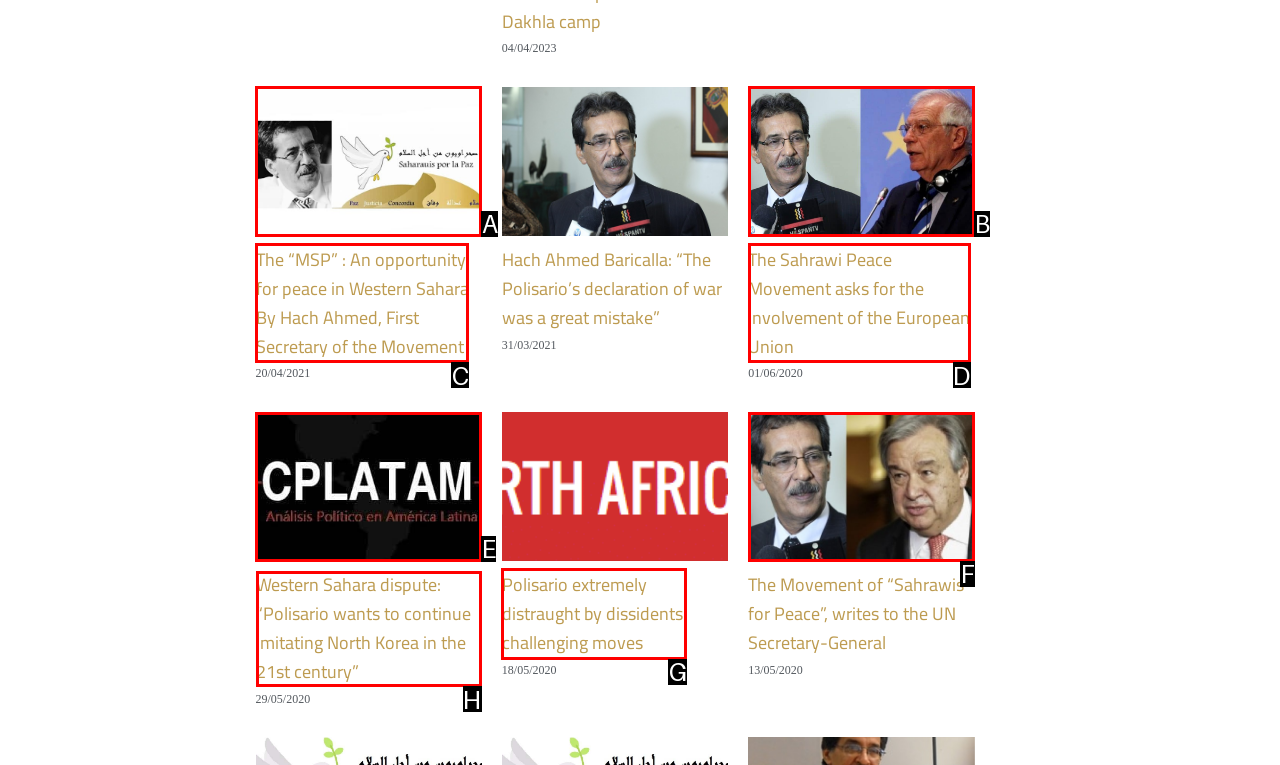Select the correct UI element to complete the task: Explore the article about the Western Sahara dispute
Please provide the letter of the chosen option.

H